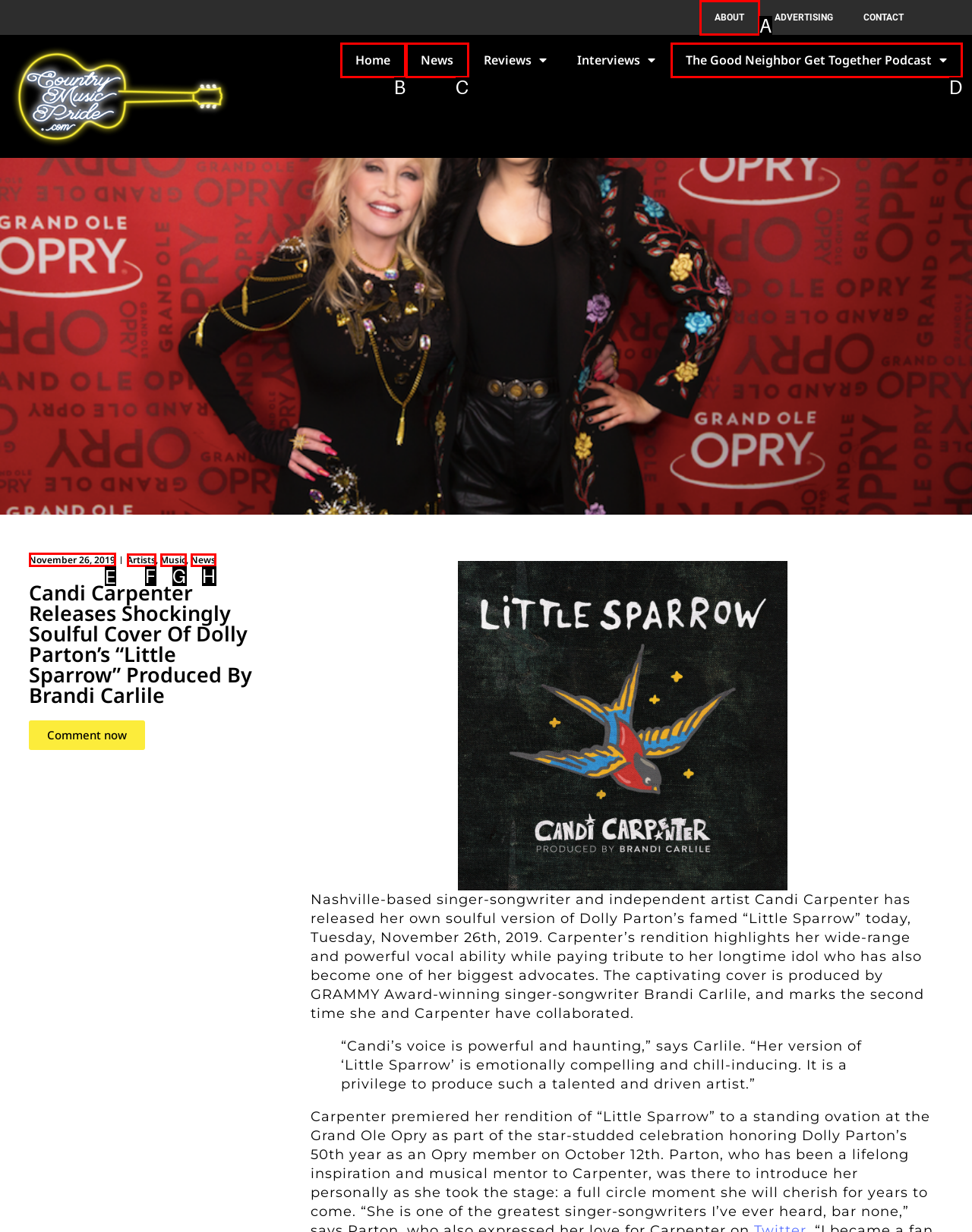Find the appropriate UI element to complete the task: Check the date of the article. Indicate your choice by providing the letter of the element.

E